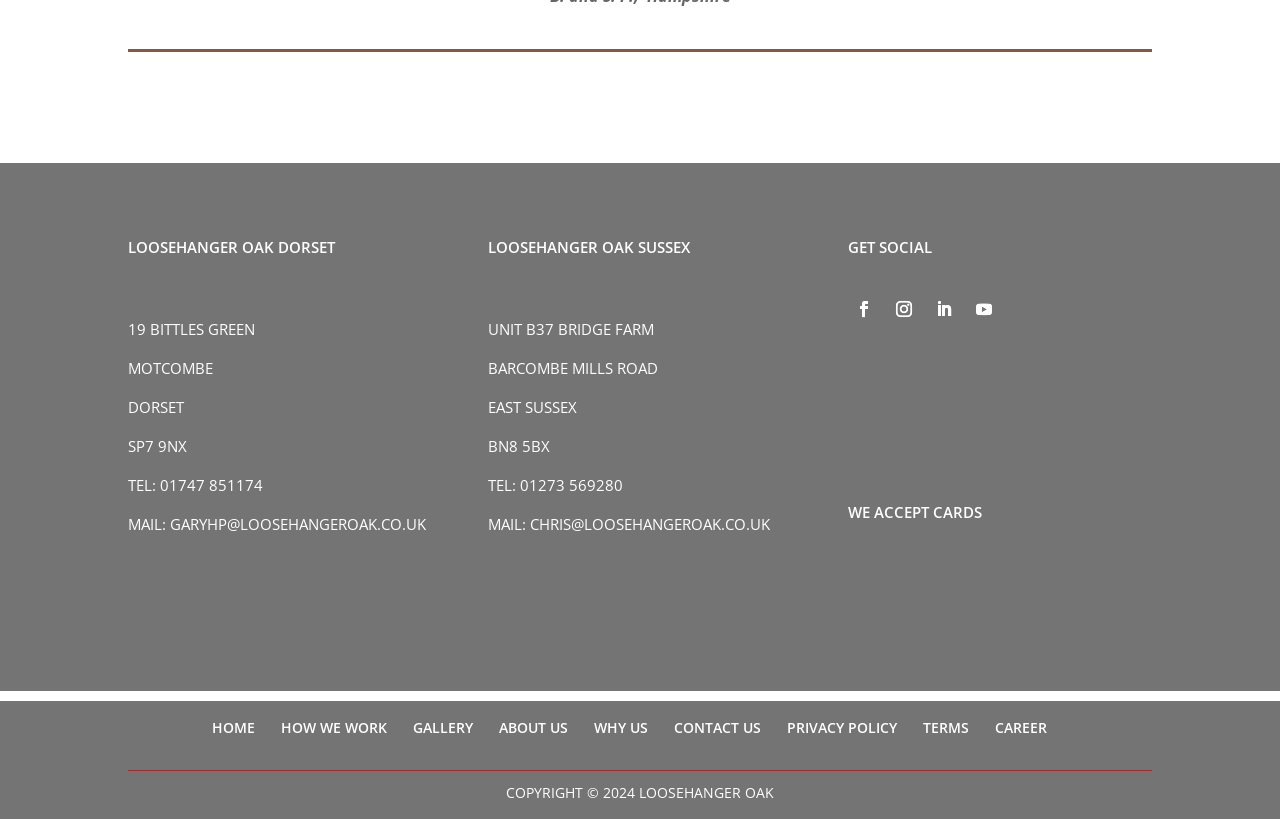Determine the bounding box coordinates of the element that should be clicked to execute the following command: "Click the Facebook link".

[0.663, 0.358, 0.688, 0.397]